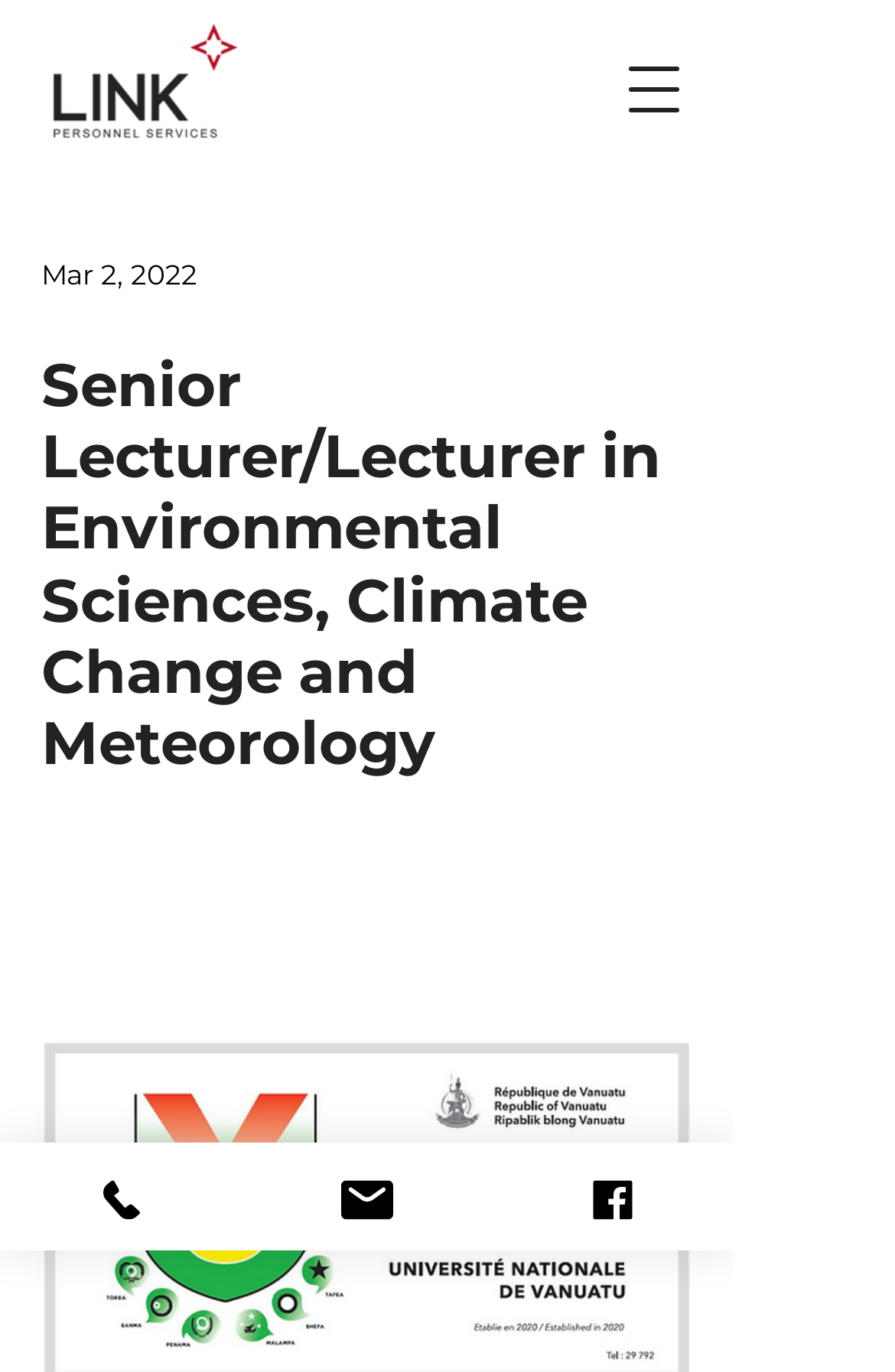Provide the bounding box coordinates of the HTML element this sentence describes: "aria-label="Open navigation menu"". The bounding box coordinates consist of four float numbers between 0 and 1, i.e., [left, top, right, bottom].

[0.667, 0.035, 0.795, 0.094]